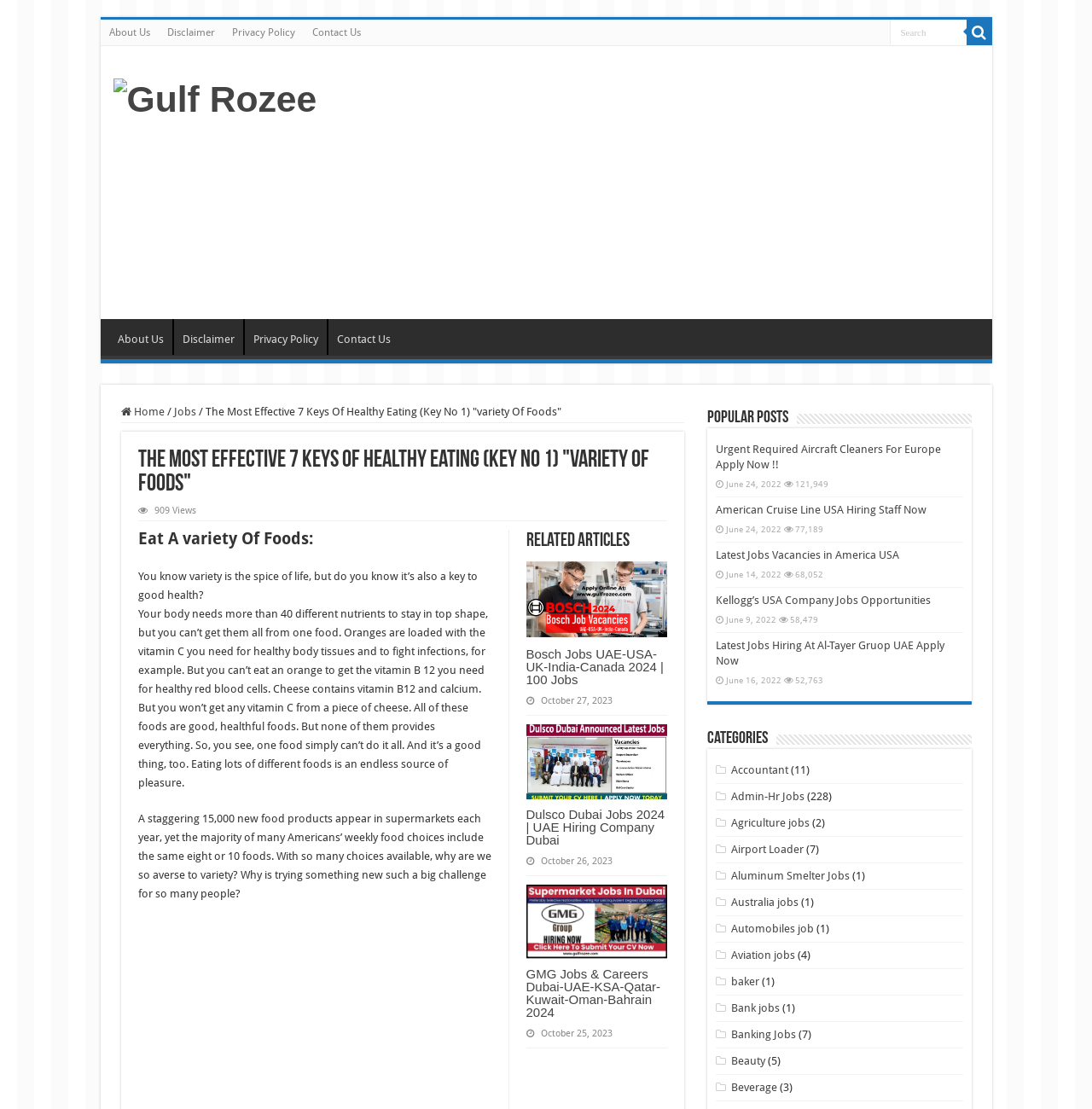Describe every aspect of the webpage in a detailed manner.

The webpage is about healthy eating, specifically discussing the importance of eating a variety of foods. At the top of the page, there are several links to other sections of the website, including "About Us", "Disclaimer", "Privacy Policy", and "Contact Us". There is also a search bar and a button with a magnifying glass icon.

Below the top navigation, there is a heading that reads "Gulf Rozee" with a logo image next to it. Underneath, there is an advertisement iframe.

The main content of the page starts with a heading that reads "The Most Effective 7 Keys Of Healthy Eating (Key No 1) 'variety Of Foods'". Below this heading, there is a paragraph of text that explains the importance of eating a variety of foods to stay healthy. The text is followed by several related articles, each with a heading, a link, and an image. The related articles are listed in a column, with the most recent articles at the top.

To the right of the main content, there is a sidebar with several sections. The first section is titled "Popular Posts" and lists several articles with headings, links, and view counts. The second section is titled "Categories" and lists several categories with links and the number of articles in each category.

At the bottom of the page, there are several more links to other sections of the website, including "Home", "Jobs", and "About Us".